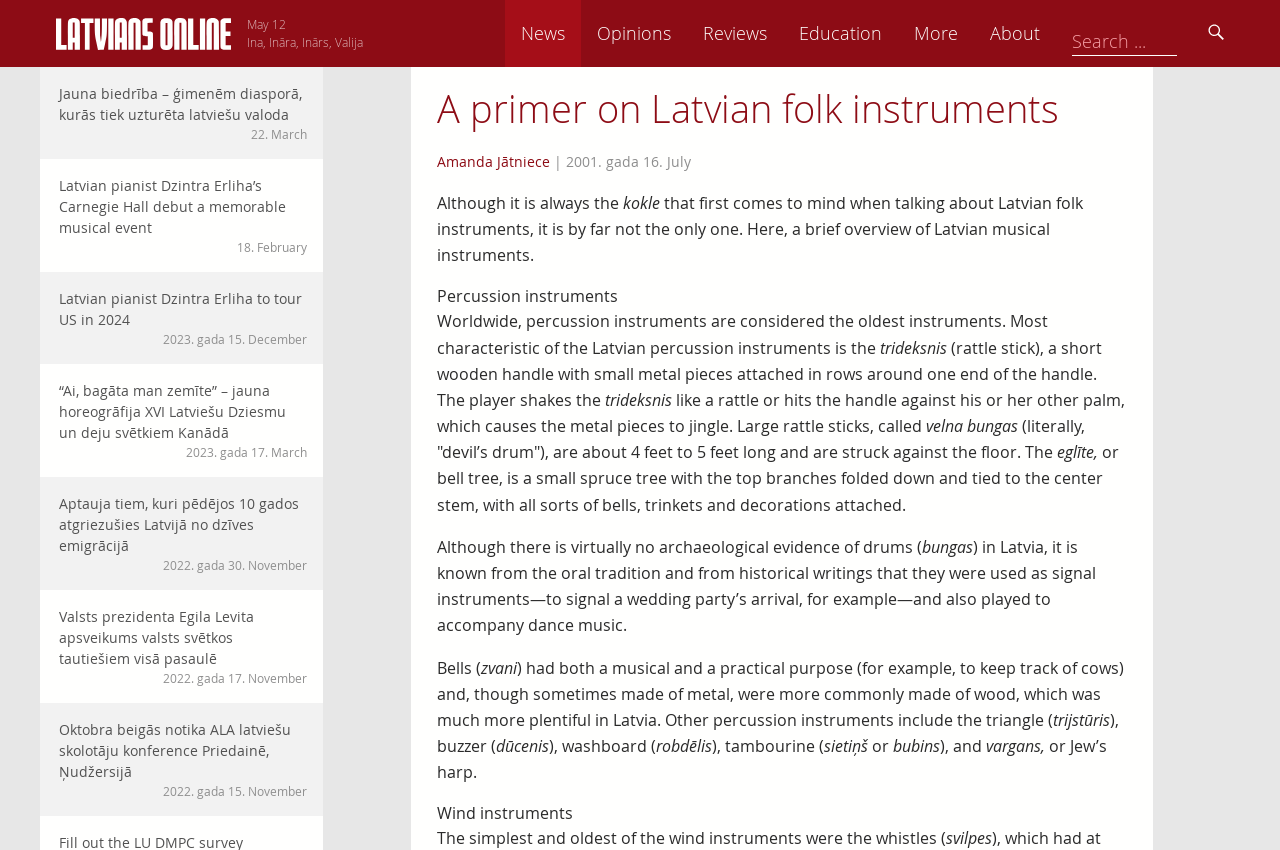Give a concise answer using one word or a phrase to the following question:
What is the title of the article?

A primer on Latvian folk instruments